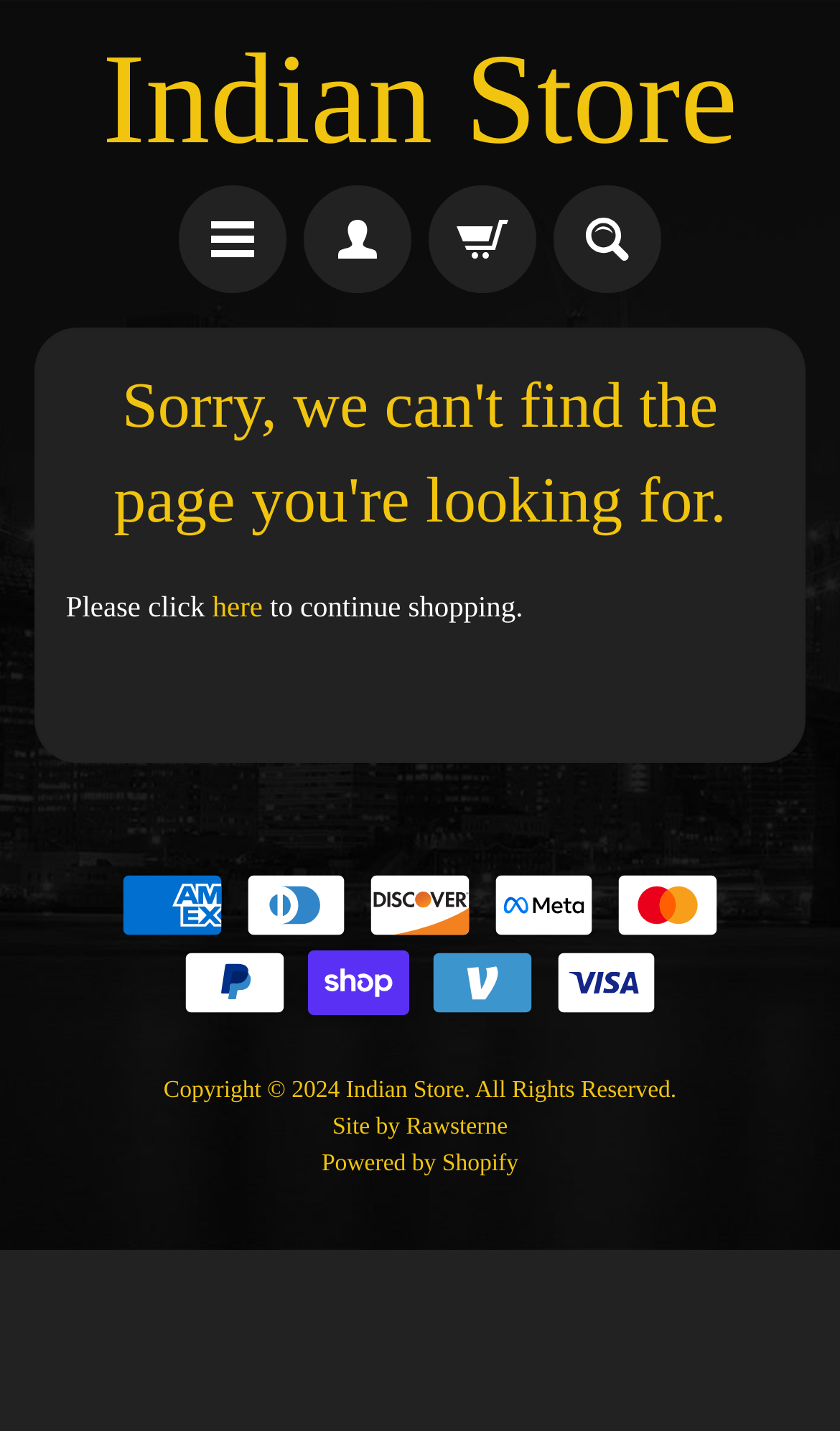Specify the bounding box coordinates for the region that must be clicked to perform the given instruction: "visit Site by Rawsterne".

[0.396, 0.778, 0.604, 0.796]